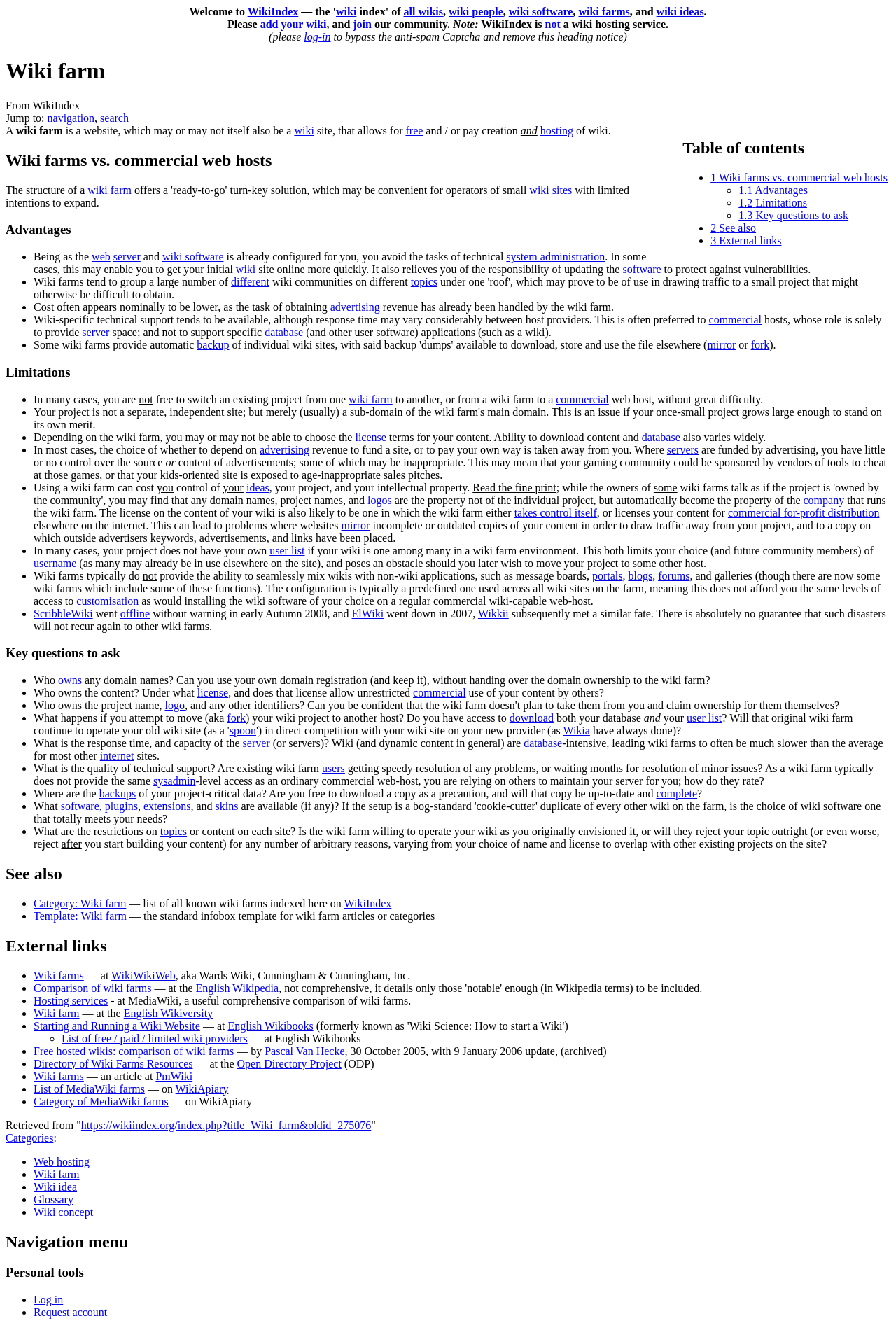What is a wiki farm?
Based on the image, please offer an in-depth response to the question.

Based on the webpage content, a wiki farm is defined as a website that allows users to create and host their own wiki sites, either for free or with a payment. This is stated in the first paragraph of the webpage, which explains the concept of a wiki farm.